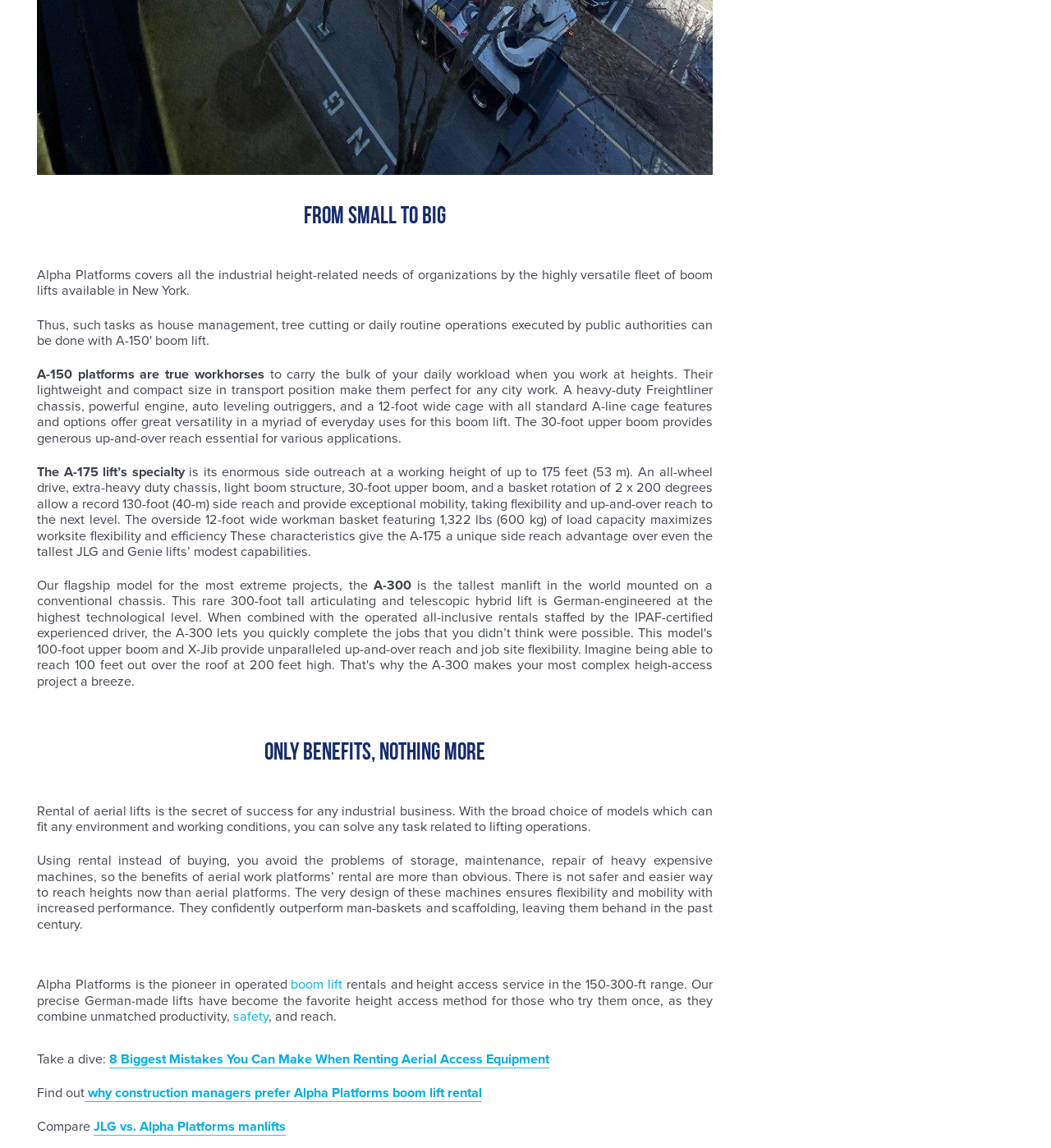Provide the bounding box coordinates for the area that should be clicked to complete the instruction: "Click 'safety'".

[0.222, 0.878, 0.255, 0.893]